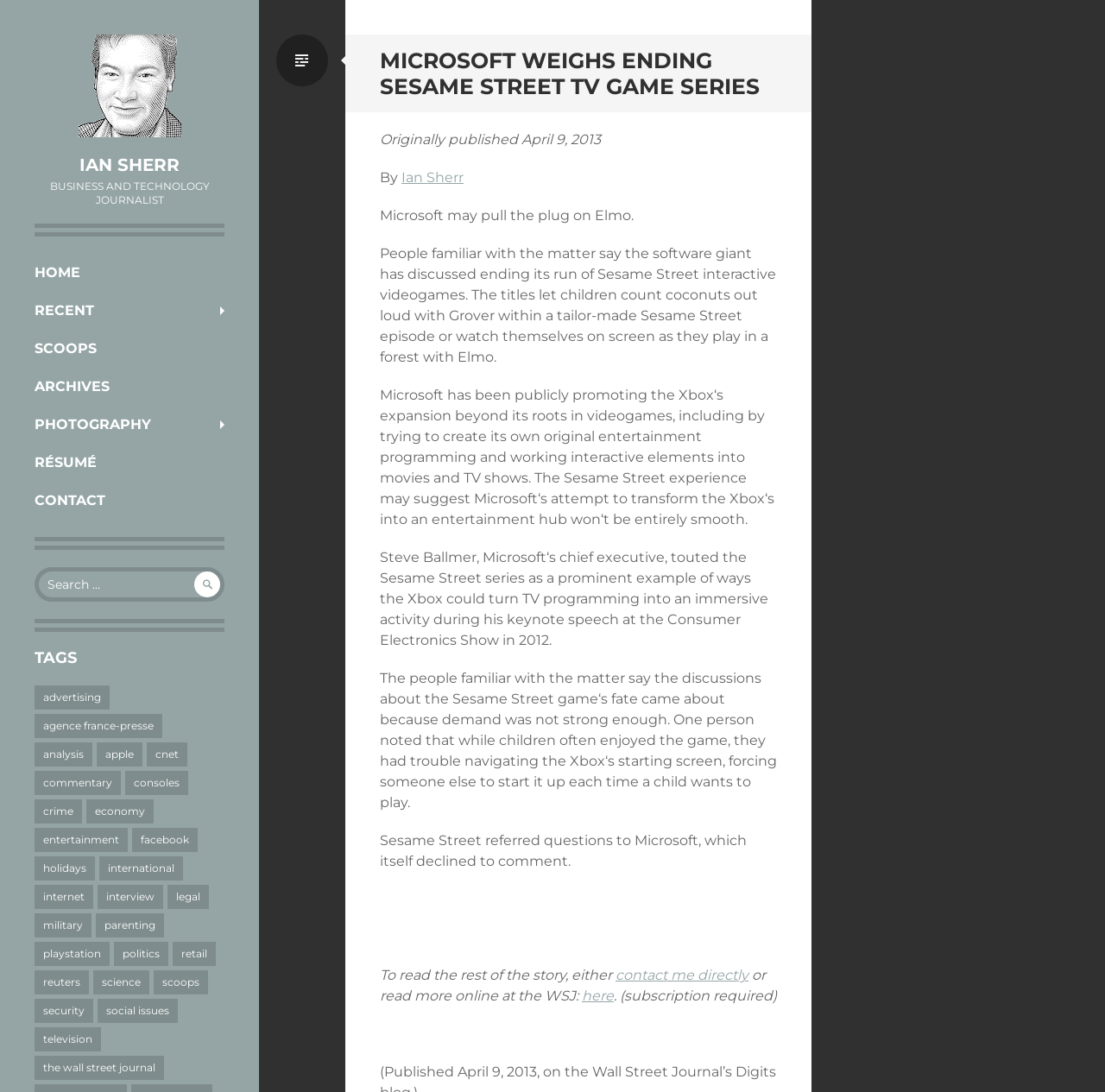Determine the bounding box coordinates for the element that should be clicked to follow this instruction: "Contact the author". The coordinates should be given as four float numbers between 0 and 1, in the format [left, top, right, bottom].

[0.557, 0.885, 0.677, 0.9]